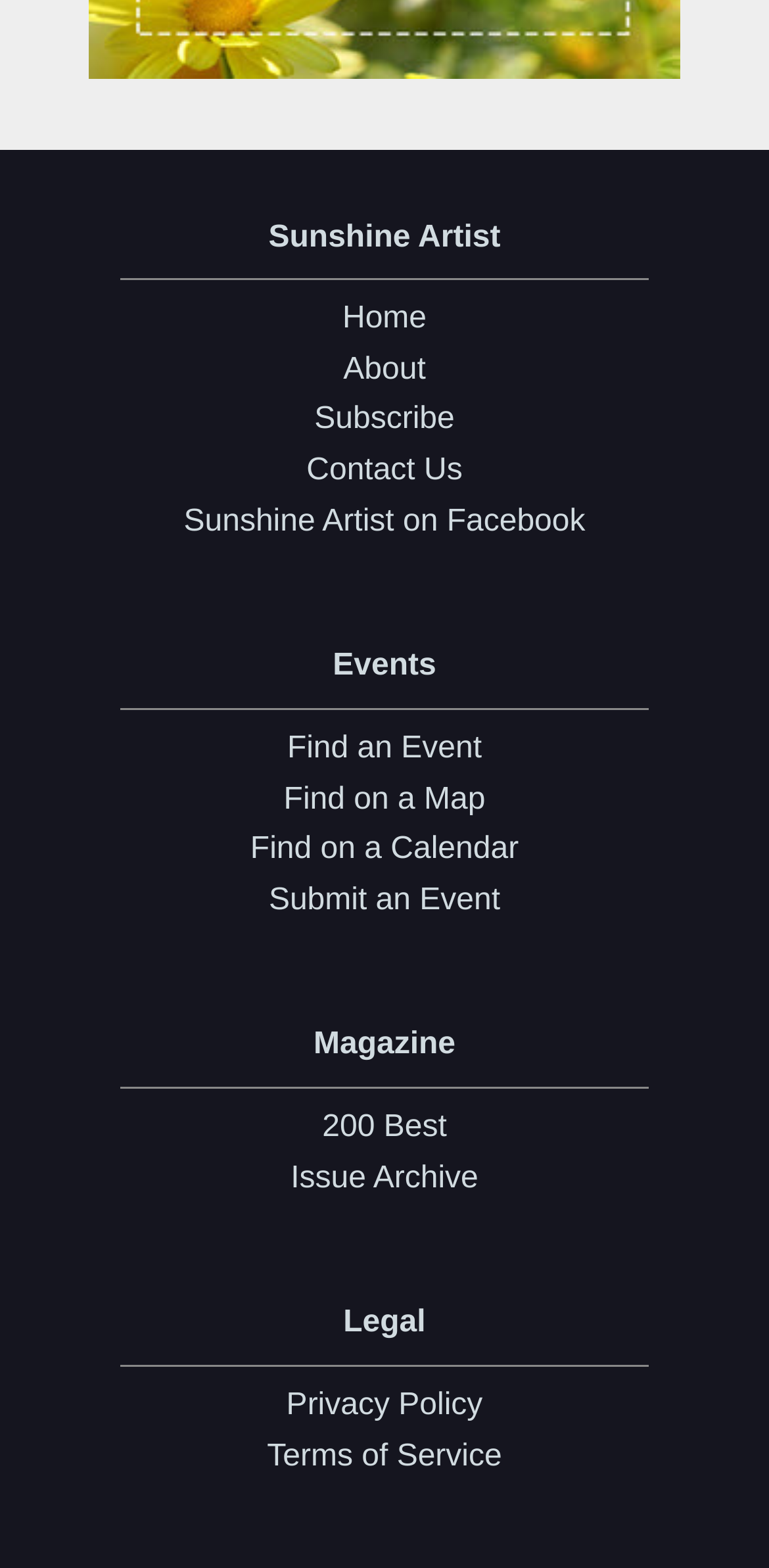Determine the bounding box coordinates of the clickable region to execute the instruction: "view issue archive". The coordinates should be four float numbers between 0 and 1, denoted as [left, top, right, bottom].

[0.041, 0.736, 0.959, 0.768]